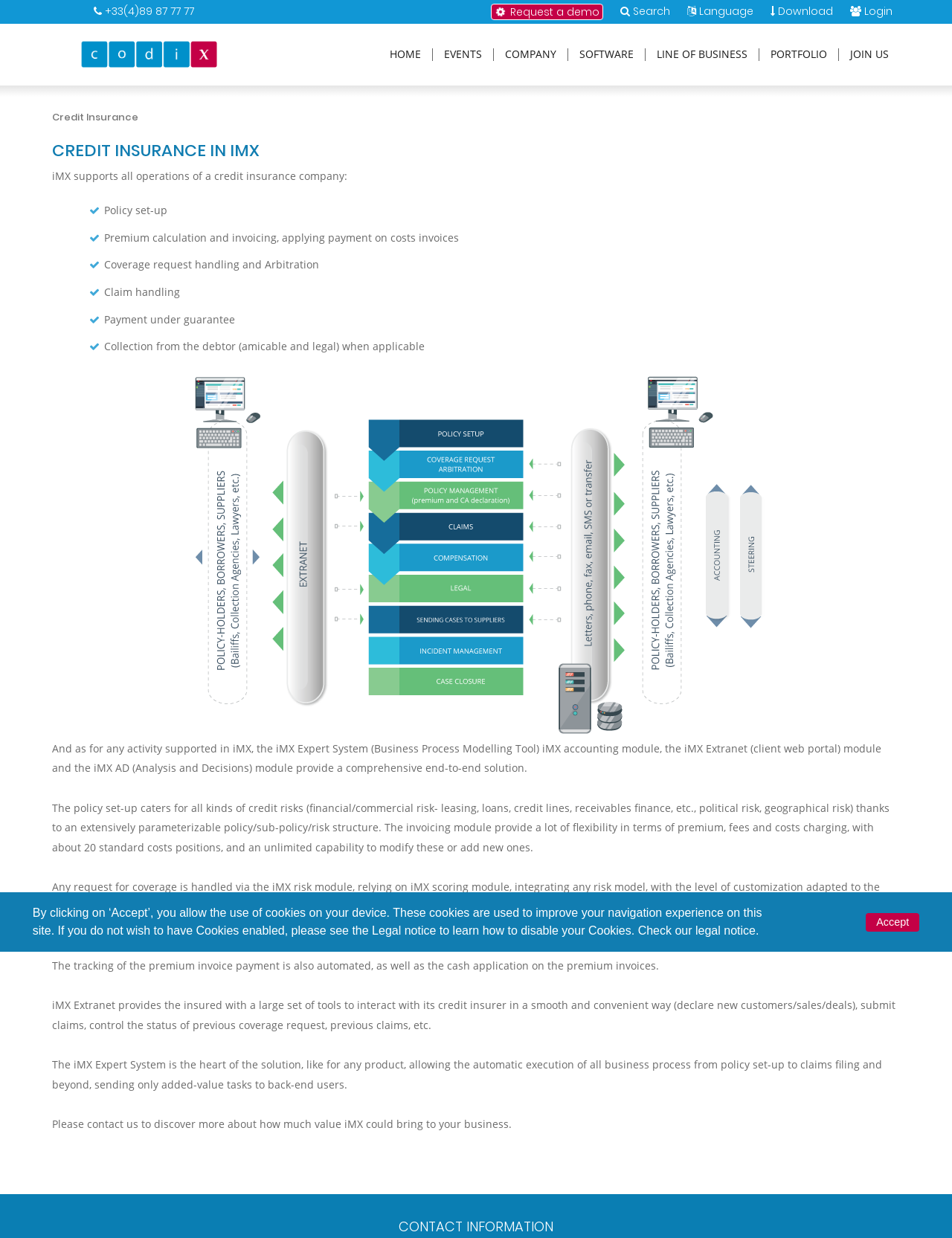Give a detailed account of the webpage, highlighting key information.

The webpage is about iMX Credit Insurance software, which manages various credit risks through an extensively parameterizable policy/sub-policy/risk structure. At the top, there is a logo of the software company on the left, followed by a phone number and several links, including "Request a demo", "Search", "Language", "Download", and "Login". 

Below the top section, there is a navigation menu with links to "HOME", "EVENTS", "COMPANY", "SOFTWARE", "LINE OF BUSINESS", "PORTFOLIO", and "JOIN US". 

The main content of the webpage is divided into two sections. The first section is about credit insurance, with a heading "CREDIT INSURANCE IN IMX" and a brief description of what iMX supports. There are several bullet points listing the operations of a credit insurance company, including policy set-up, premium calculation, coverage request handling, claim handling, and payment under guarantee. 

On the right side of the first section, there is an image of a credit insurance schema. The second section provides more detailed information about the credit insurance software, including its policy set-up, invoicing module, risk module, and extranet module. 

At the bottom of the webpage, there is a section with contact information, including a heading "CONTACT INFORMATION". There is also a notice about cookies and a link to the legal notice, as well as an "Accept" button.